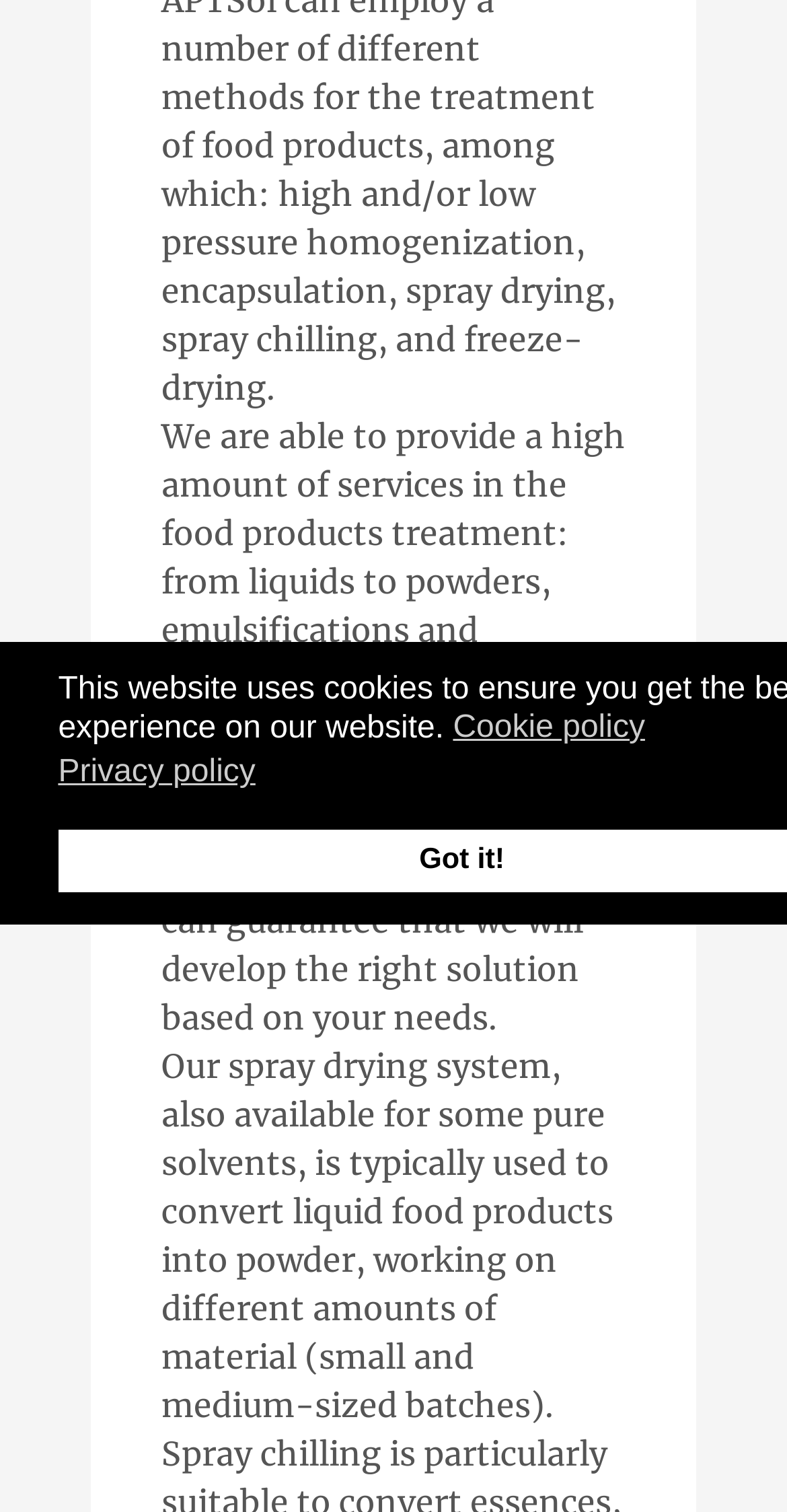From the webpage screenshot, identify the region described by Acknowledgements. Provide the bounding box coordinates as (top-left x, top-left y, bottom-right x, bottom-right y), with each value being a floating point number between 0 and 1.

[0.6, 0.427, 0.926, 0.453]